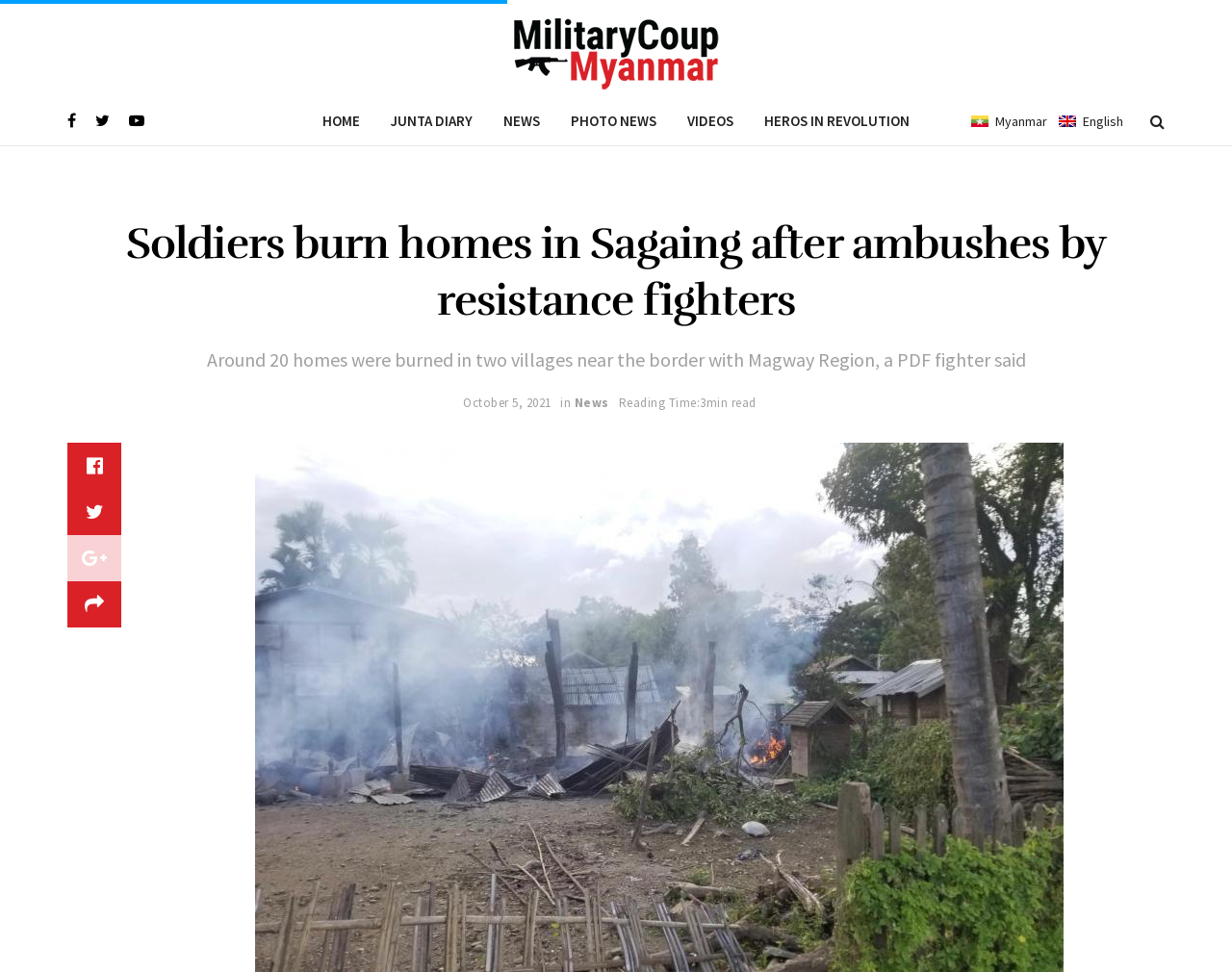How many homes were burned in two villages?
Answer the question with as much detail as you can, using the image as a reference.

The answer can be found in the heading element 'Around 20 homes were burned in two villages near the border with Magway Region, a PDF fighter said'. The number of homes burned is mentioned as around 20.